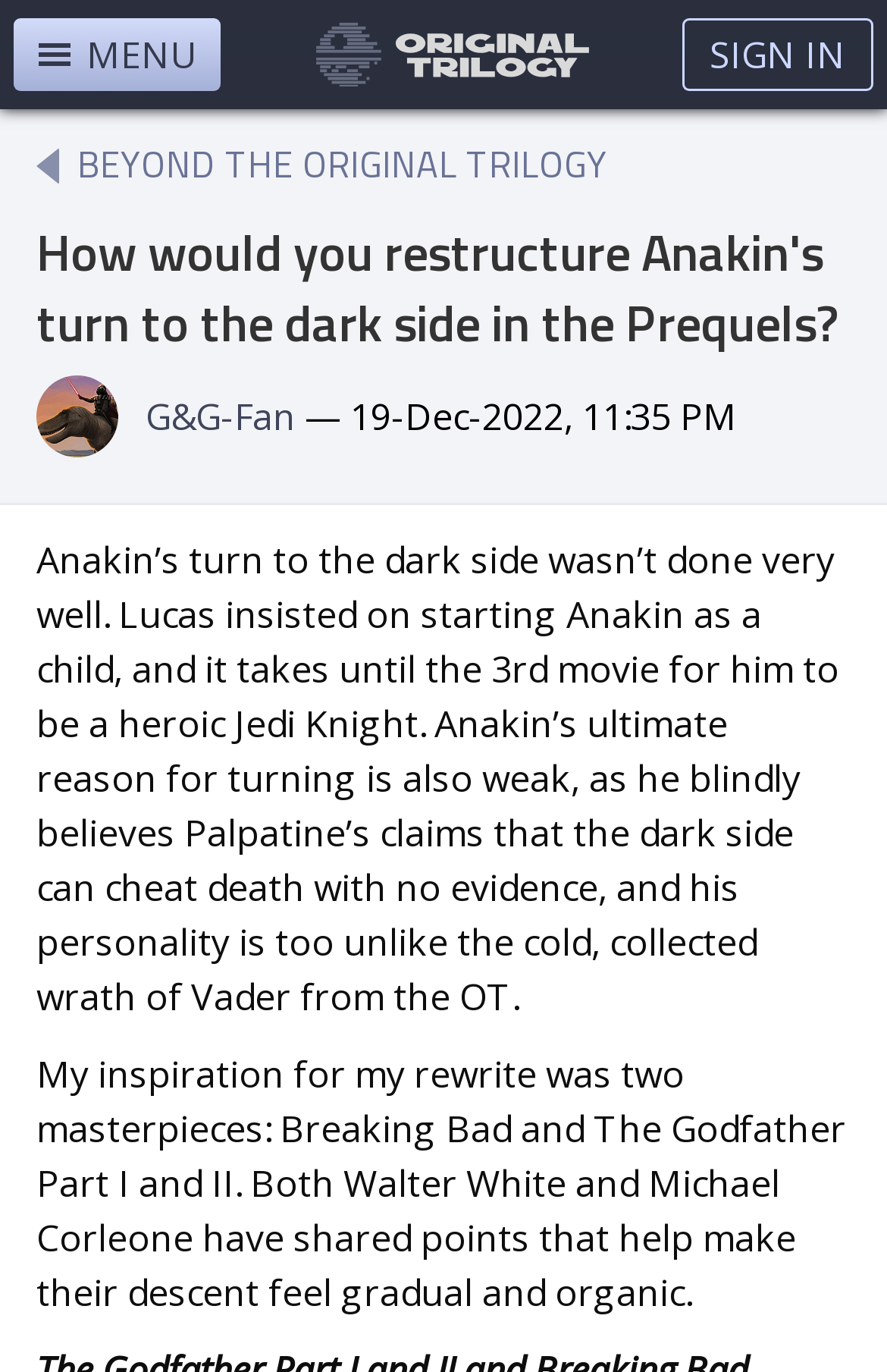Answer the question briefly using a single word or phrase: 
What is the topic of the discussion?

Anakin's turn to the dark side